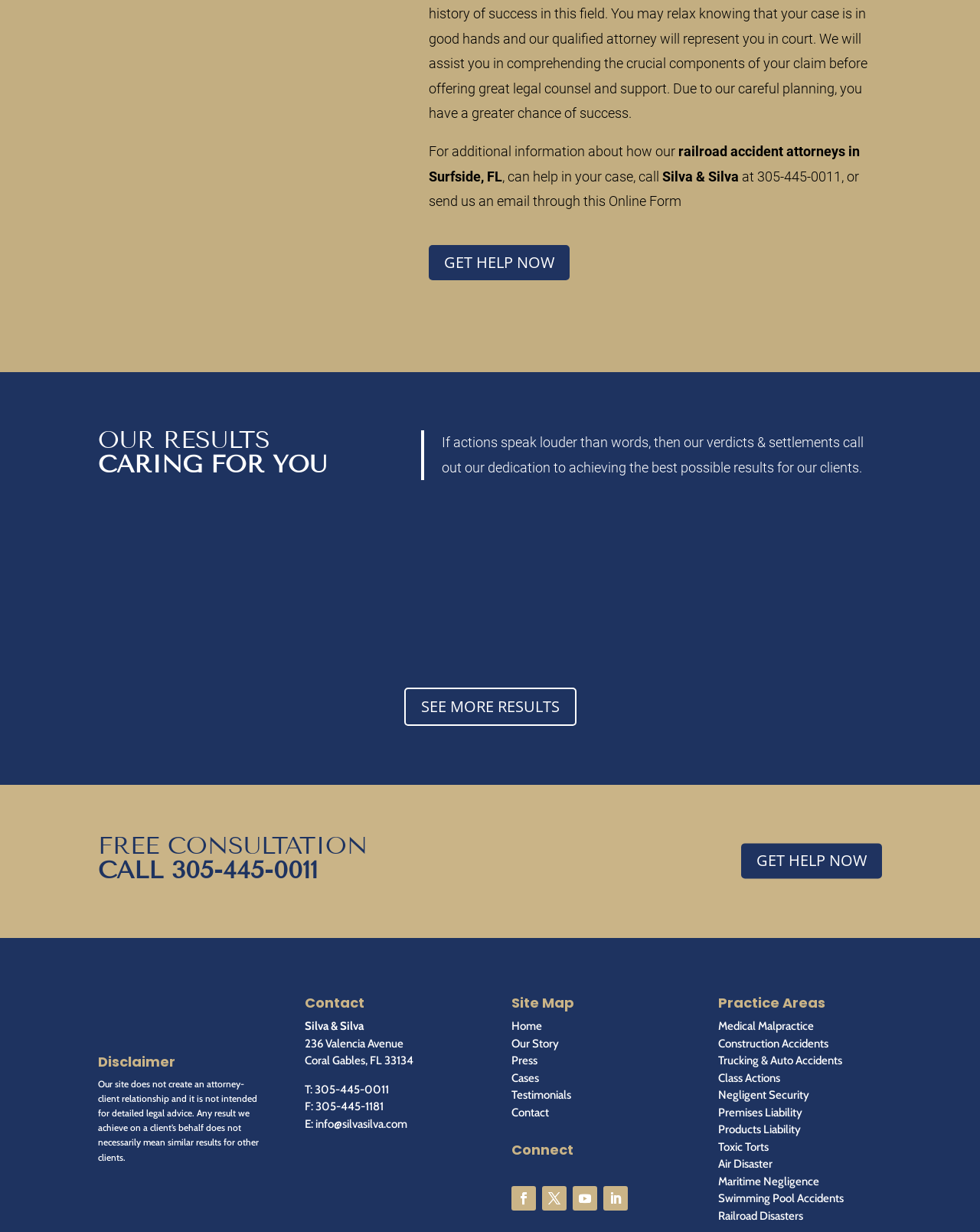Please find and report the bounding box coordinates of the element to click in order to perform the following action: "See more results". The coordinates should be expressed as four float numbers between 0 and 1, in the format [left, top, right, bottom].

[0.412, 0.558, 0.588, 0.589]